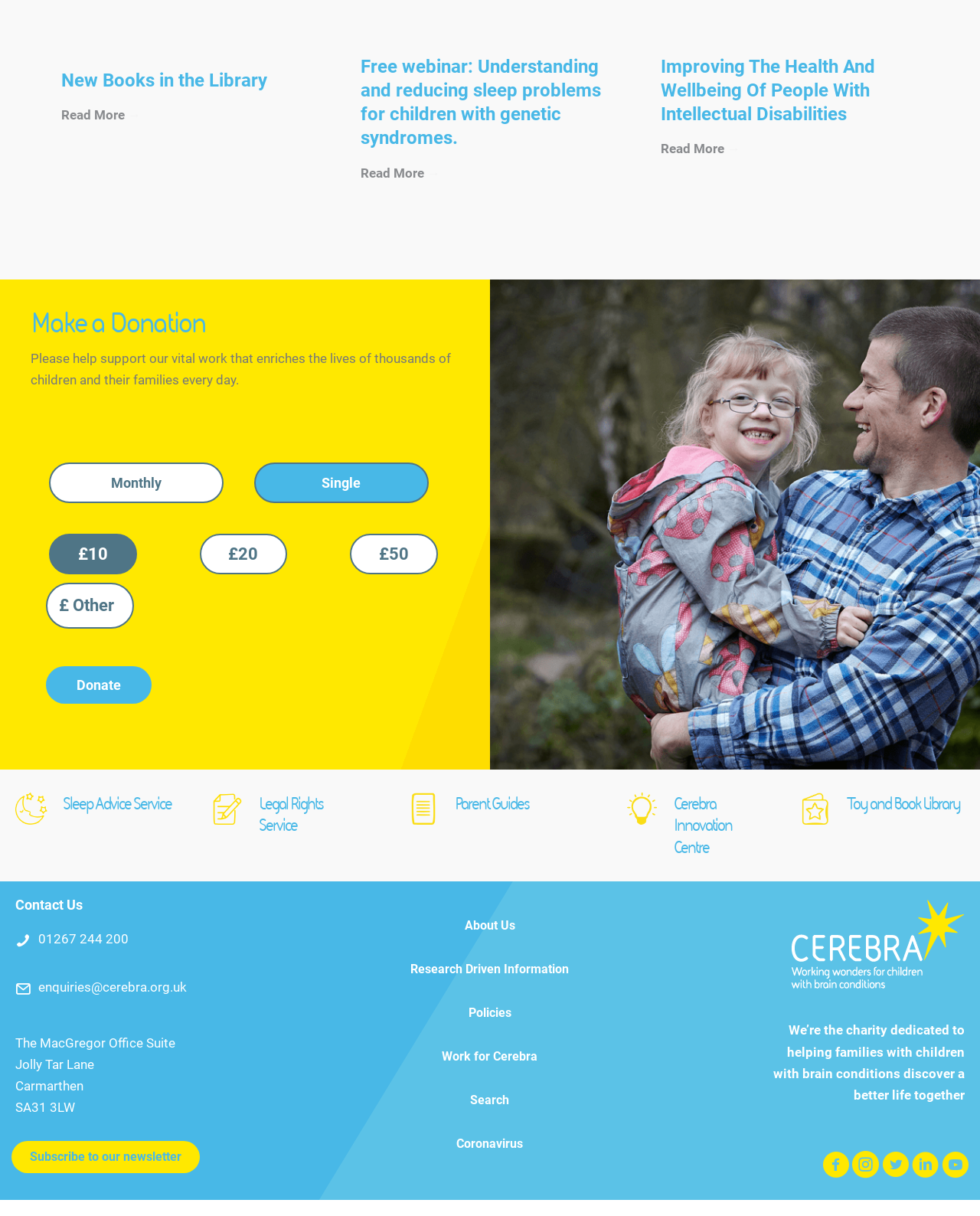Could you highlight the region that needs to be clicked to execute the instruction: "Read more about 'New Books in the Library'"?

[0.062, 0.057, 0.273, 0.075]